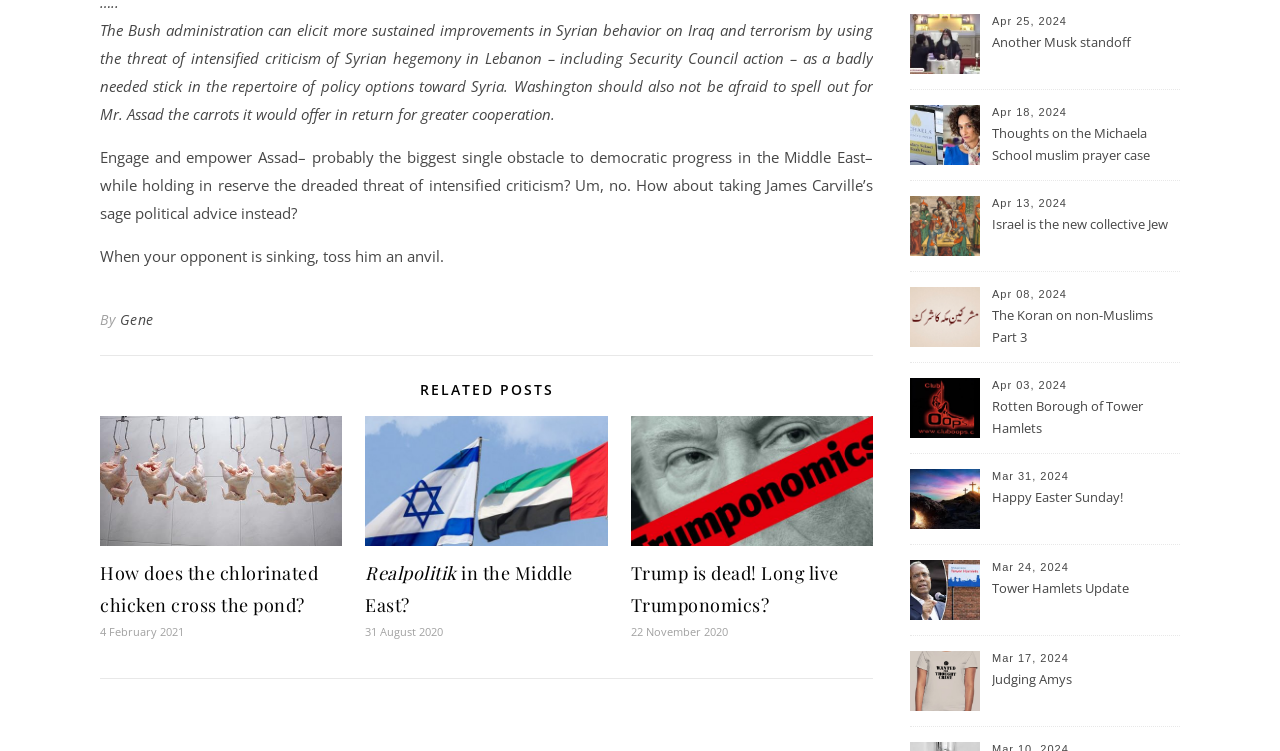Please find the bounding box for the following UI element description. Provide the coordinates in (top-left x, top-left y, bottom-right x, bottom-right y) format, with values between 0 and 1: Realpolitik in the Middle East?

[0.285, 0.747, 0.448, 0.822]